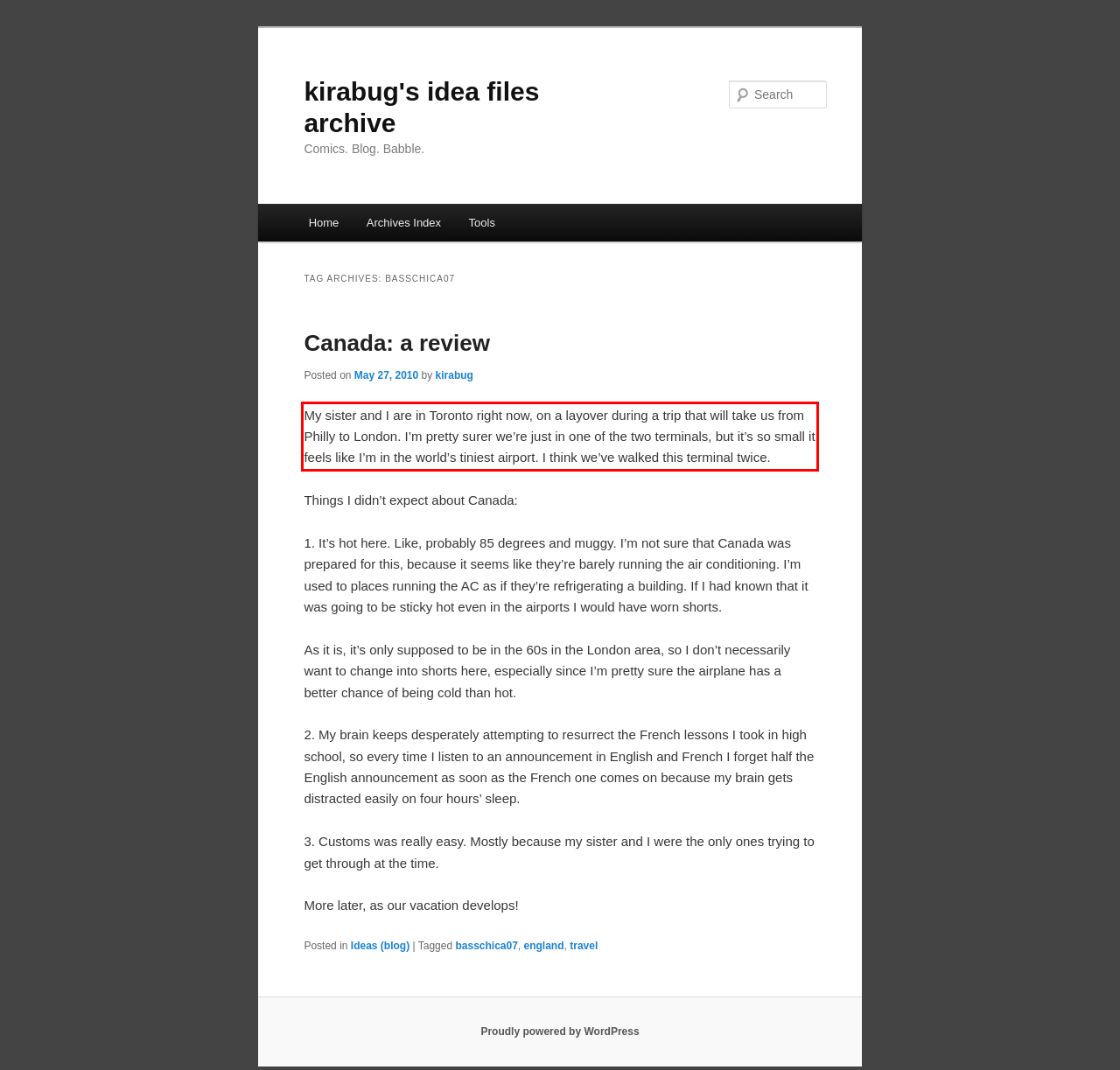Identify the text within the red bounding box on the webpage screenshot and generate the extracted text content.

My sister and I are in Toronto right now, on a layover during a trip that will take us from Philly to London. I’m pretty surer we’re just in one of the two terminals, but it’s so small it feels like I’m in the world’s tiniest airport. I think we’ve walked this terminal twice.